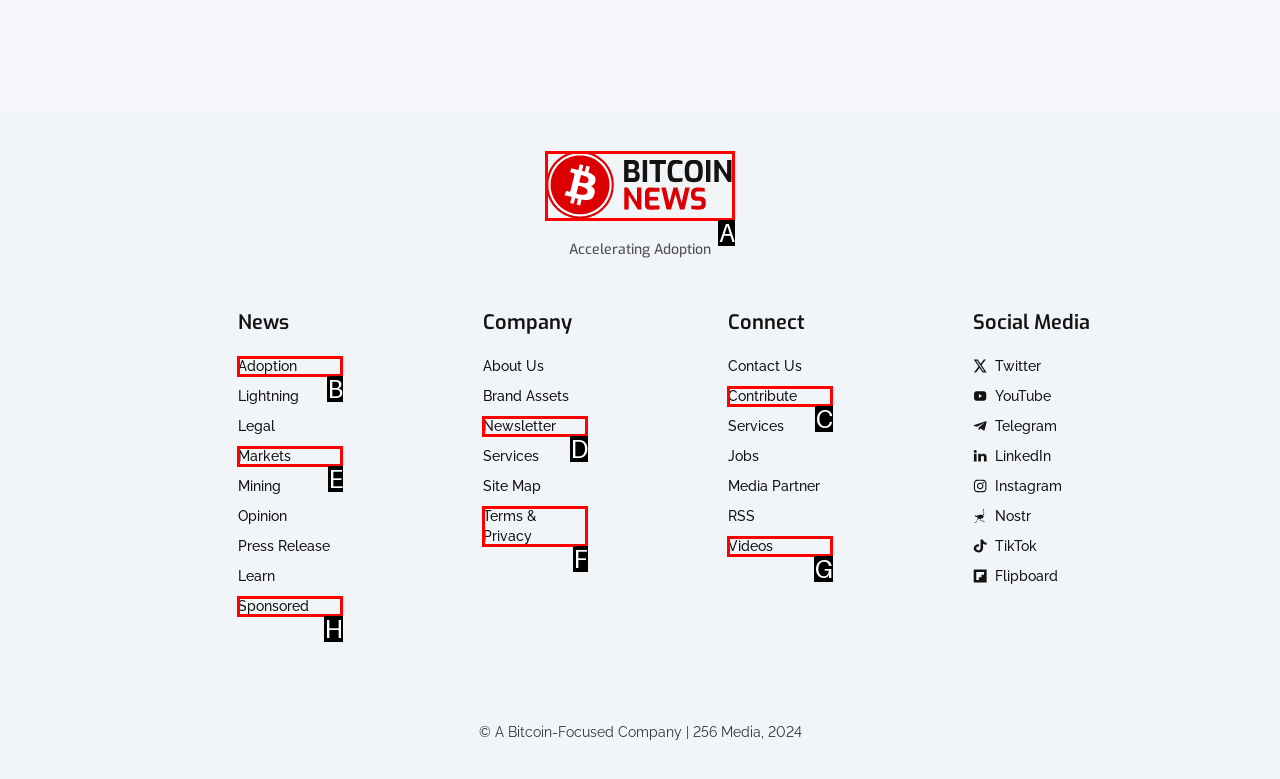Based on the description: Terms & Privacy
Select the letter of the corresponding UI element from the choices provided.

F